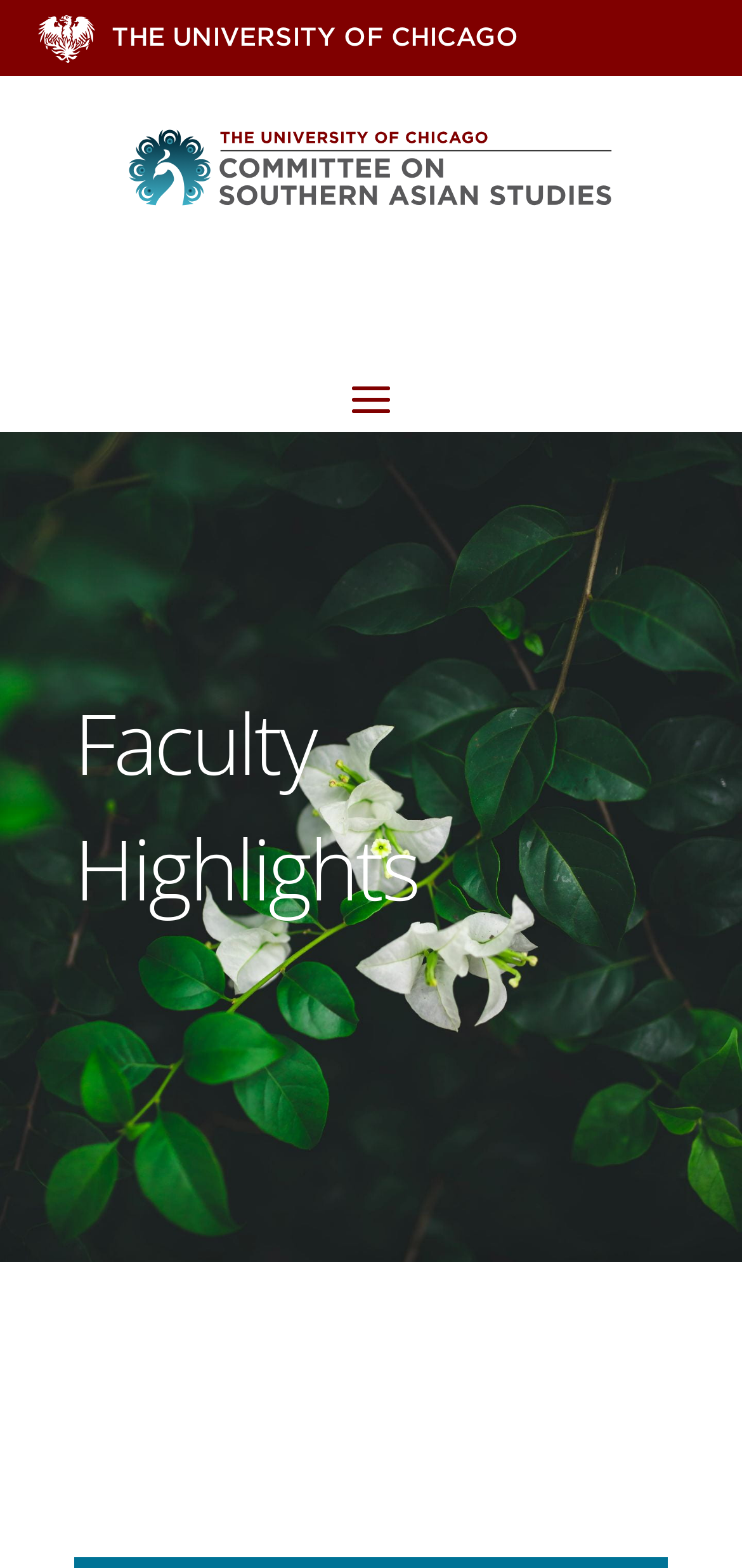Refer to the screenshot and give an in-depth answer to this question: What is the faculty highlight about?

I inferred the answer by considering the meta description 'COSAS Faculty Highlight: Elena Bashir' and the webpage structure, which suggests that the webpage is highlighting a faculty member named Elena Bashir.